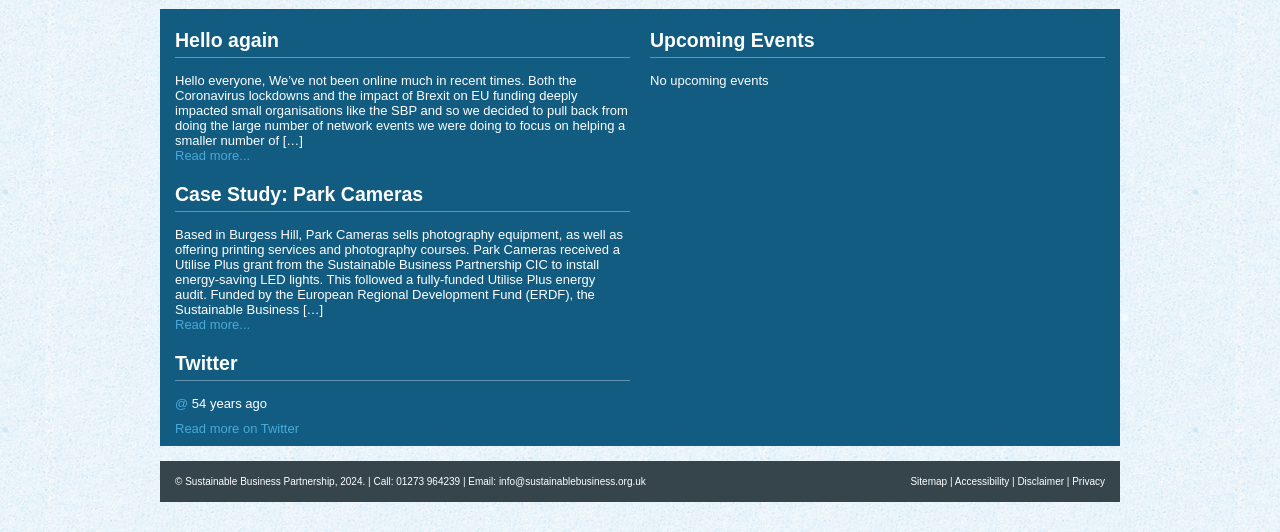How can one contact the Sustainable Business Partnership?
Refer to the image and give a detailed answer to the question.

The webpage provides contact information, including a phone number (01273 964239) and an email address (info@sustainablebusiness.org.uk), indicating that one can contact the organization by calling or sending an email.